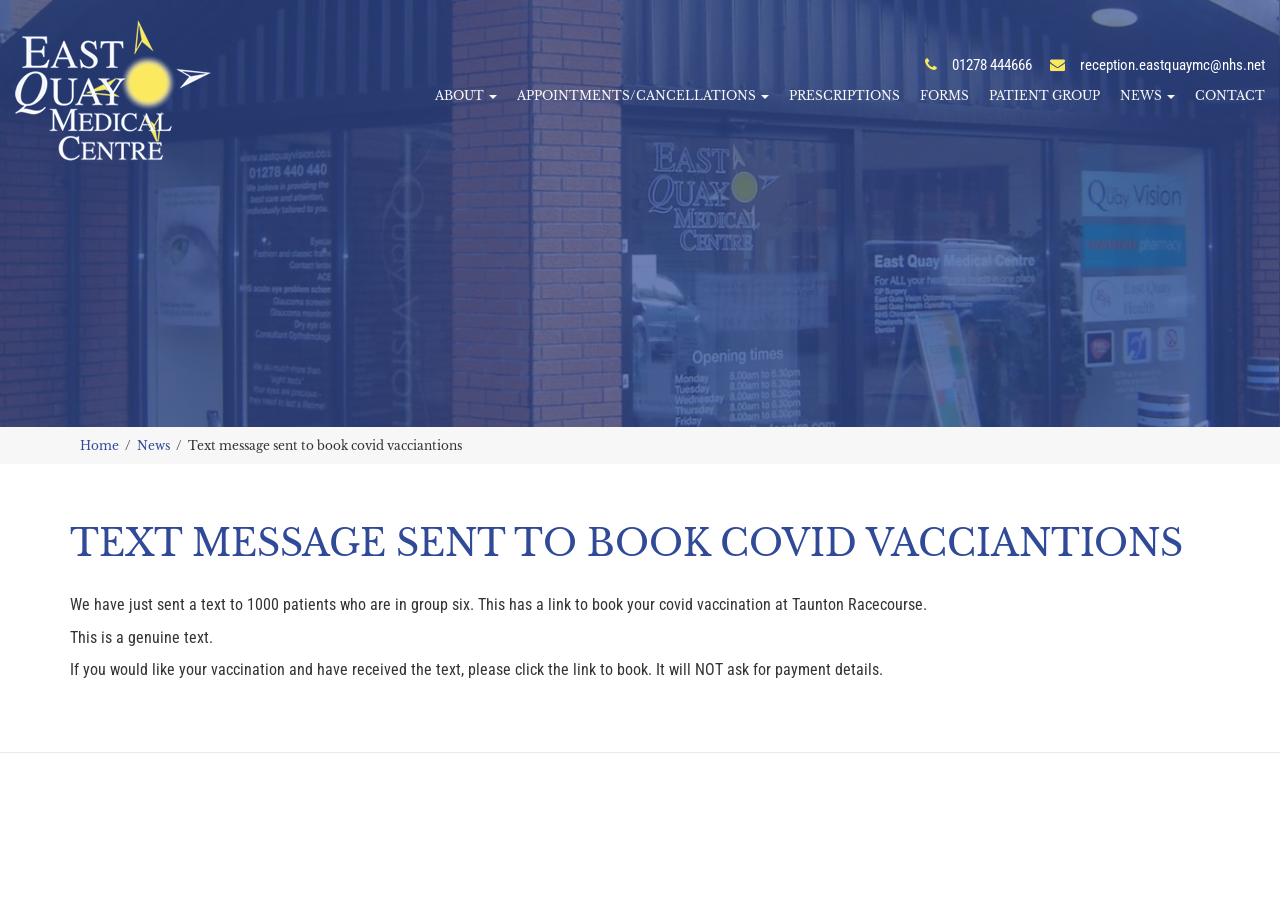Give a concise answer of one word or phrase to the question: 
What is the email address on the webpage?

reception.eastquaymc@nhs.net